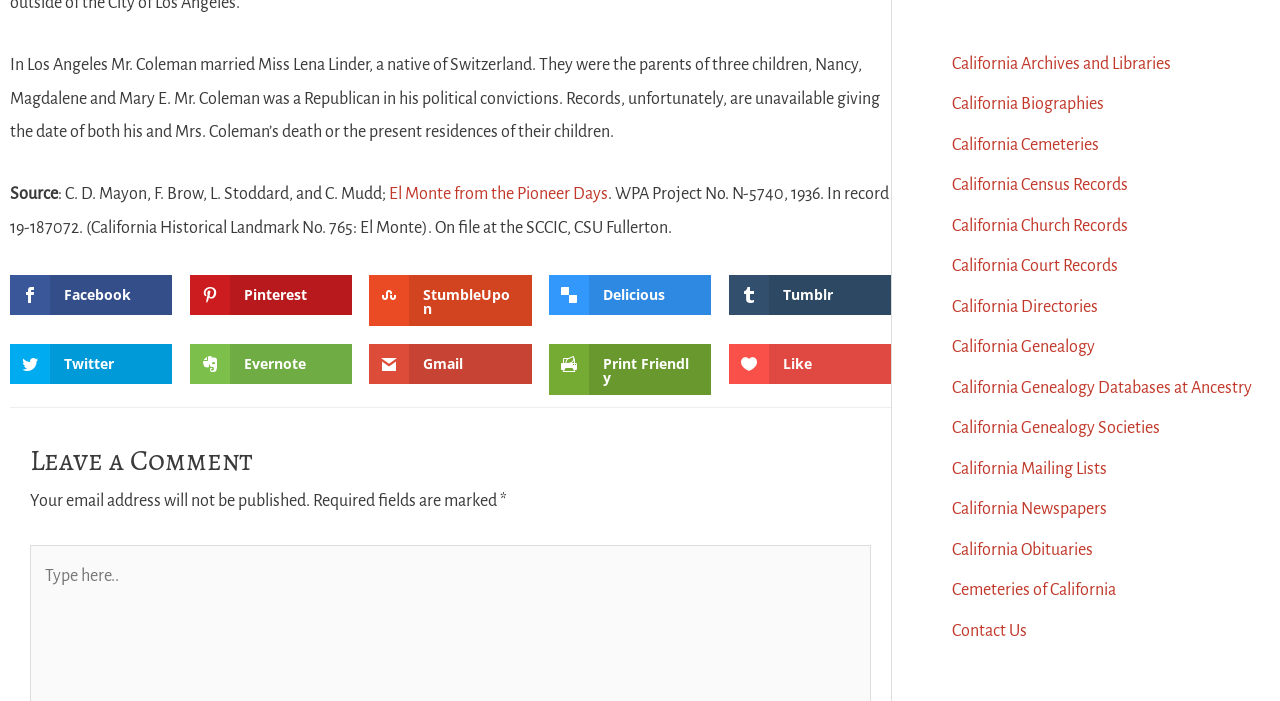From the screenshot, find the bounding box of the UI element matching this description: "California Archives and Libraries". Supply the bounding box coordinates in the form [left, top, right, bottom], each a float between 0 and 1.

[0.744, 0.078, 0.915, 0.104]